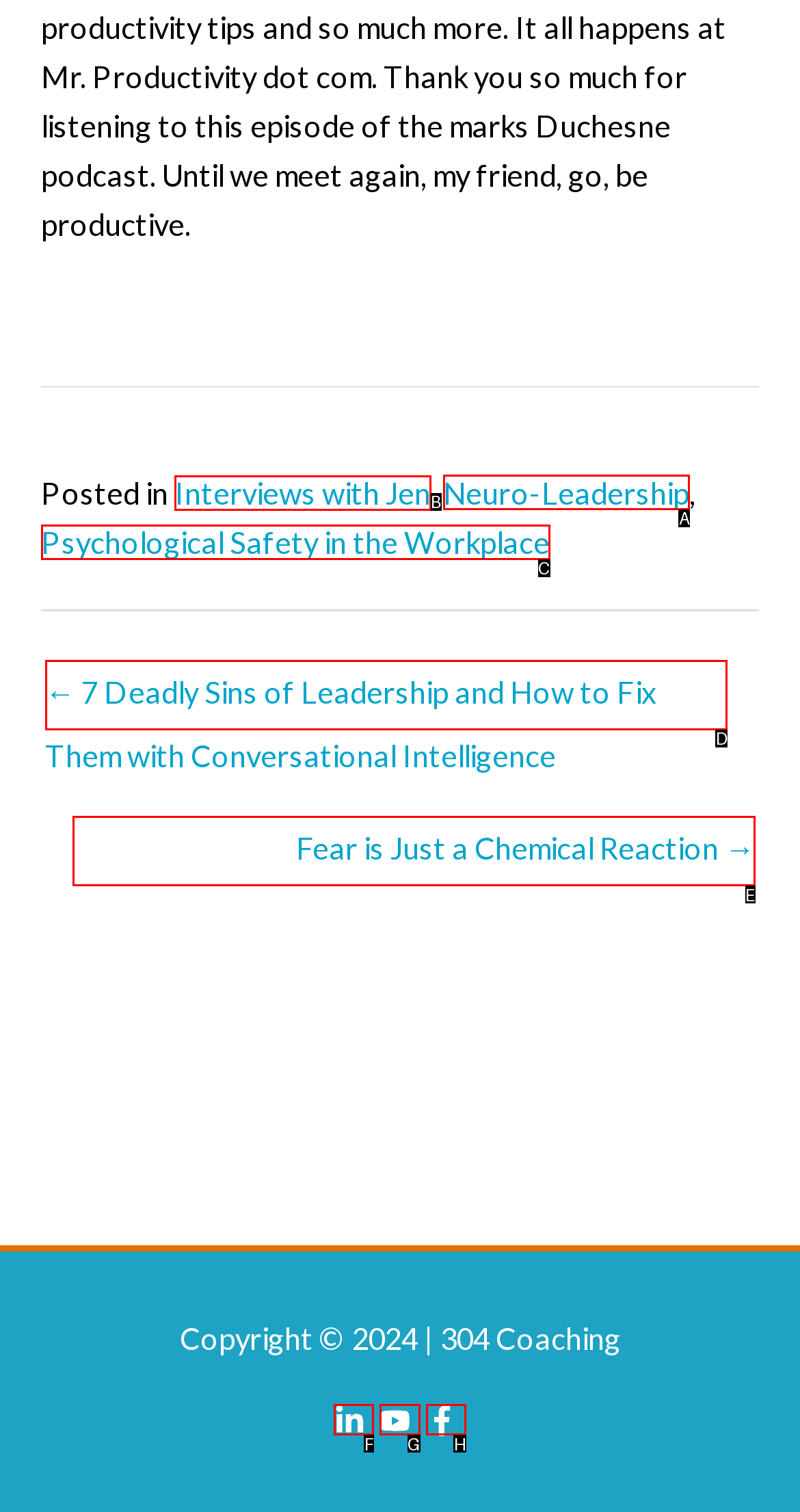Select the proper UI element to click in order to perform the following task: Go to the 'Neuro-Leadership' page. Indicate your choice with the letter of the appropriate option.

A